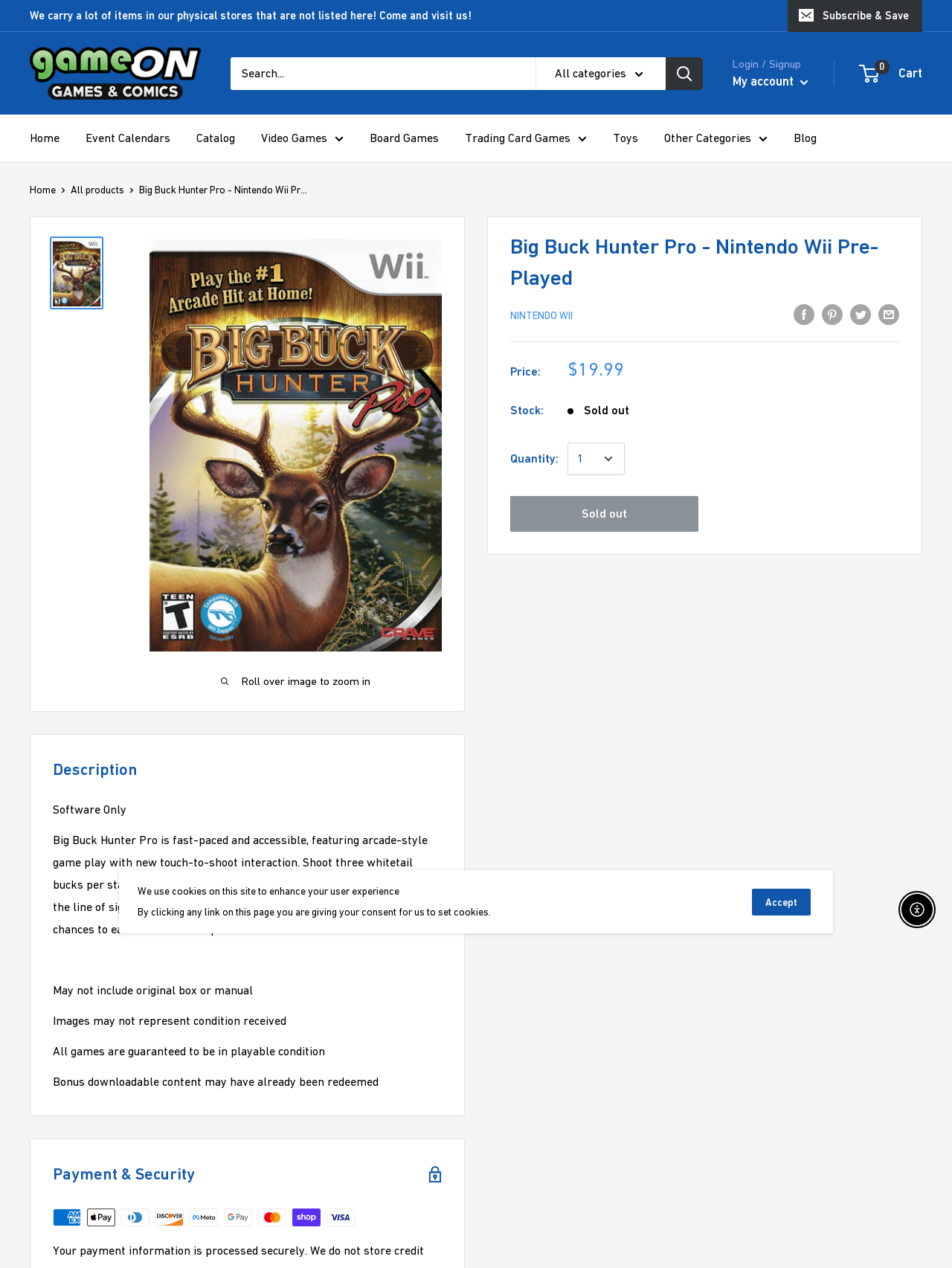Respond to the question with just a single word or phrase: 
What type of game play does Big Buck Hunter Pro feature?

arcade-style